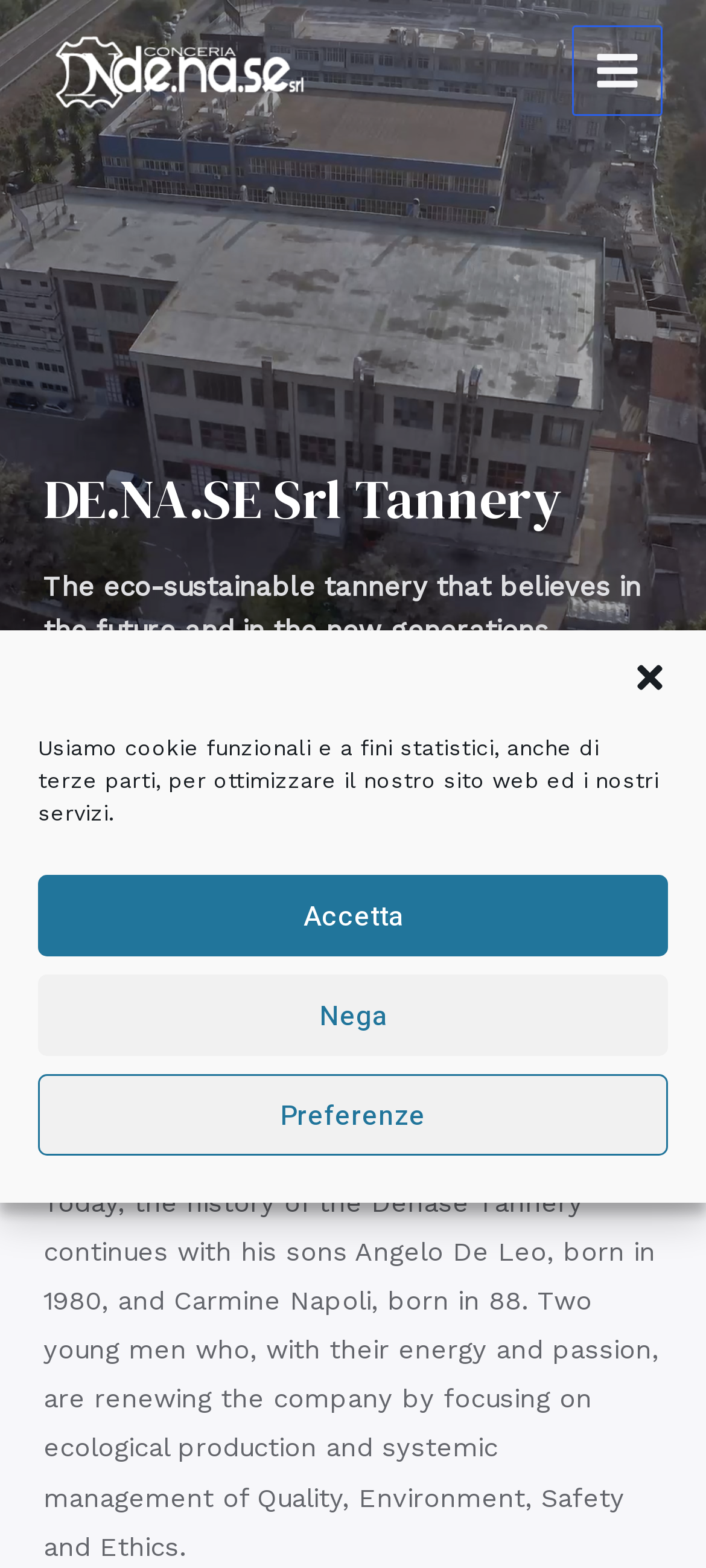Please identify the primary heading on the webpage and return its text.

DE.NA.SE Srl Tannery